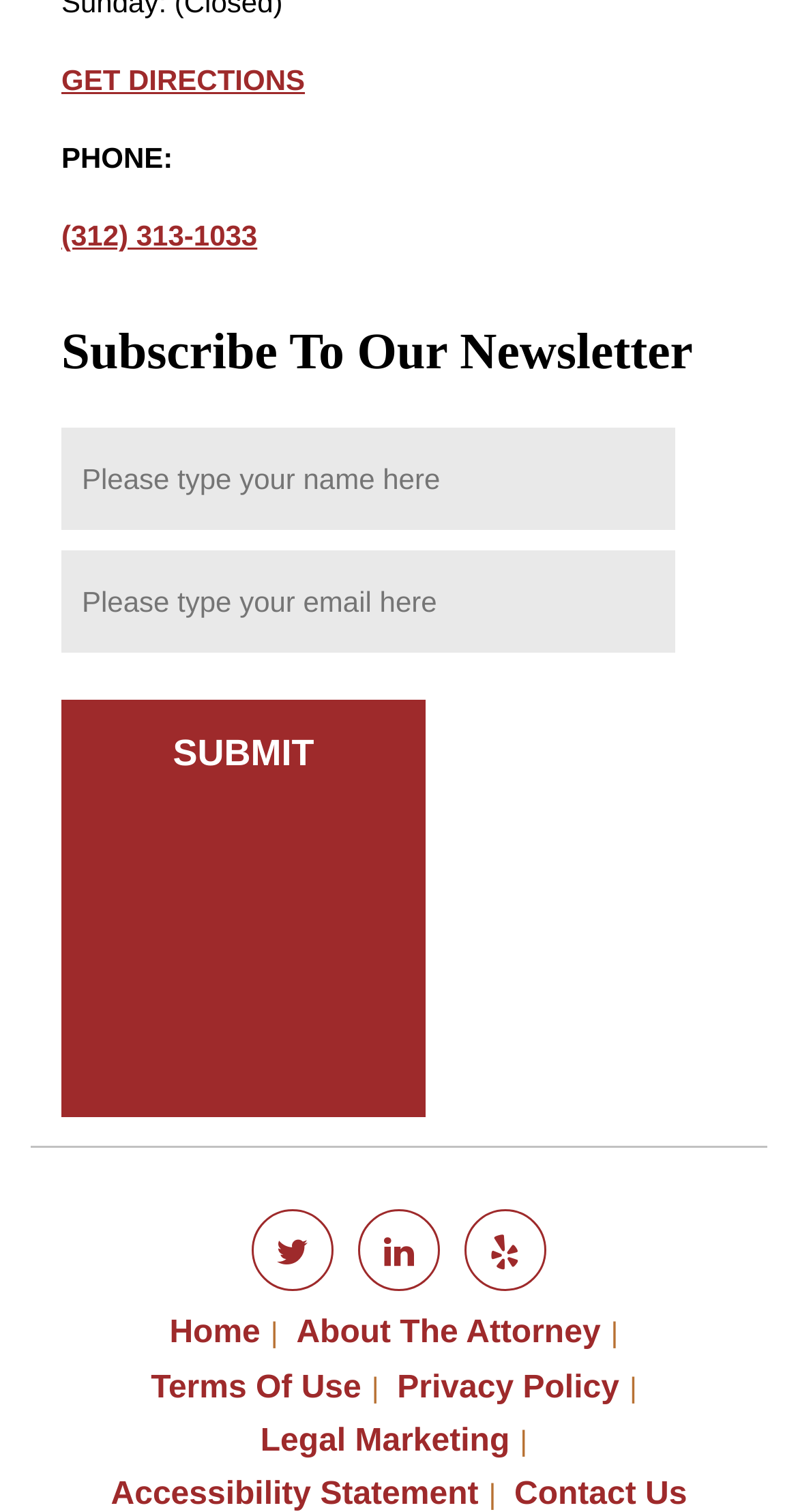How many social media links are present?
Provide a detailed answer to the question, using the image to inform your response.

The social media links are located in a table layout and are represented by font awesome icons, specifically '', '', and '', which are commonly used for social media platforms.